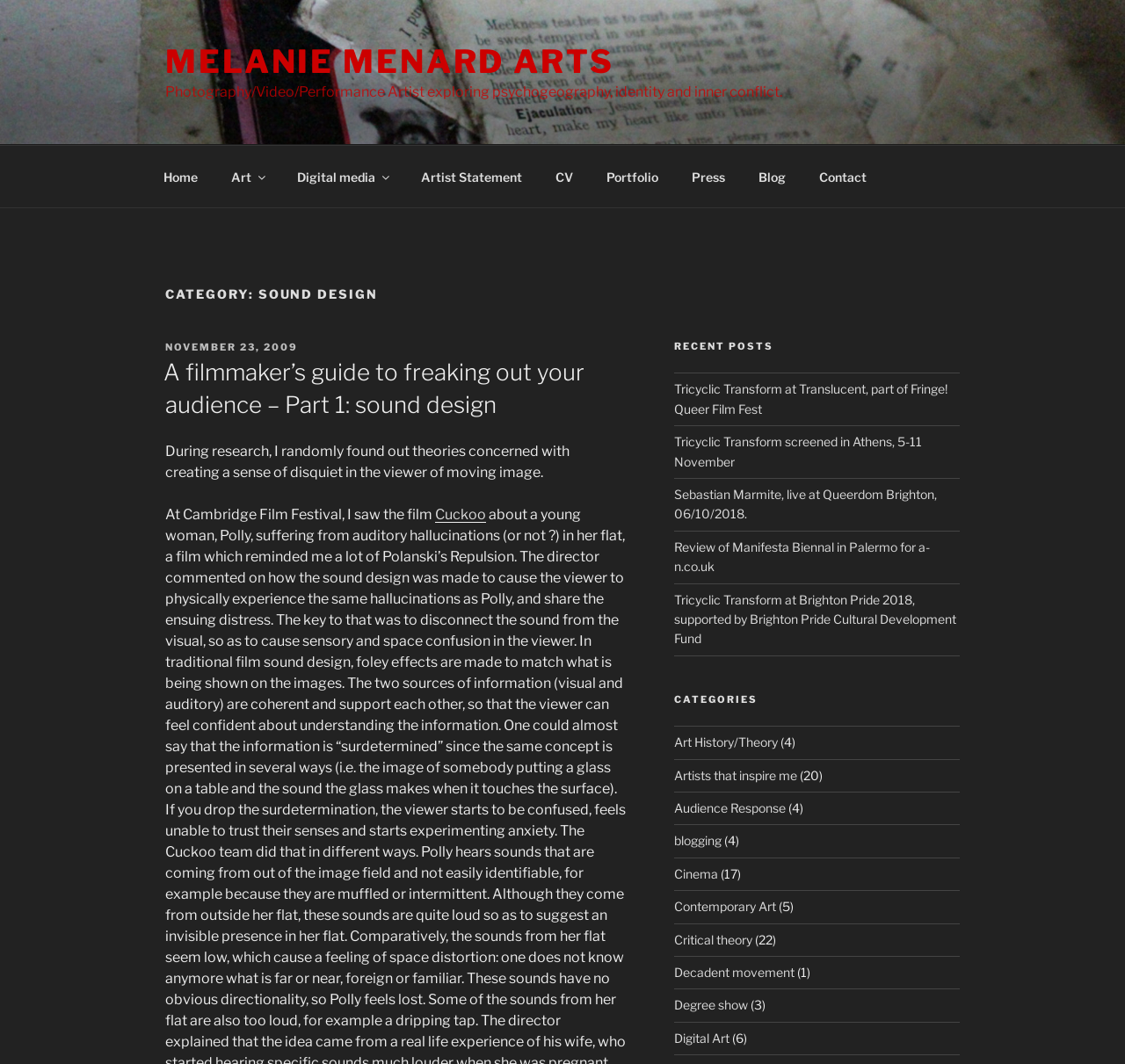Based on the element description Contact, identify the bounding box of the UI element in the given webpage screenshot. The coordinates should be in the format (top-left x, top-left y, bottom-right x, bottom-right y) and must be between 0 and 1.

[0.714, 0.146, 0.784, 0.186]